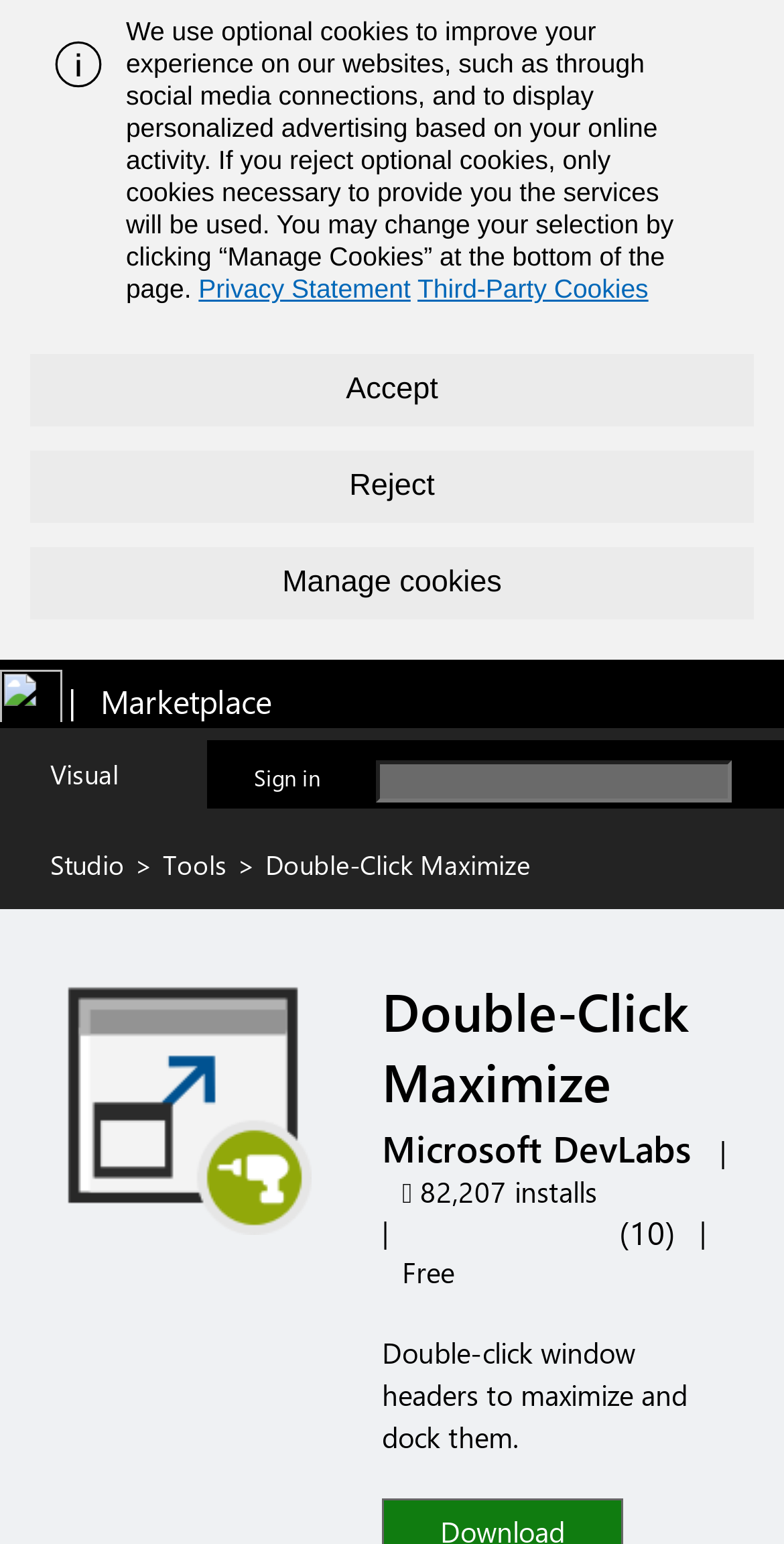Please give a succinct answer to the question in one word or phrase:
Is the extension free?

Yes